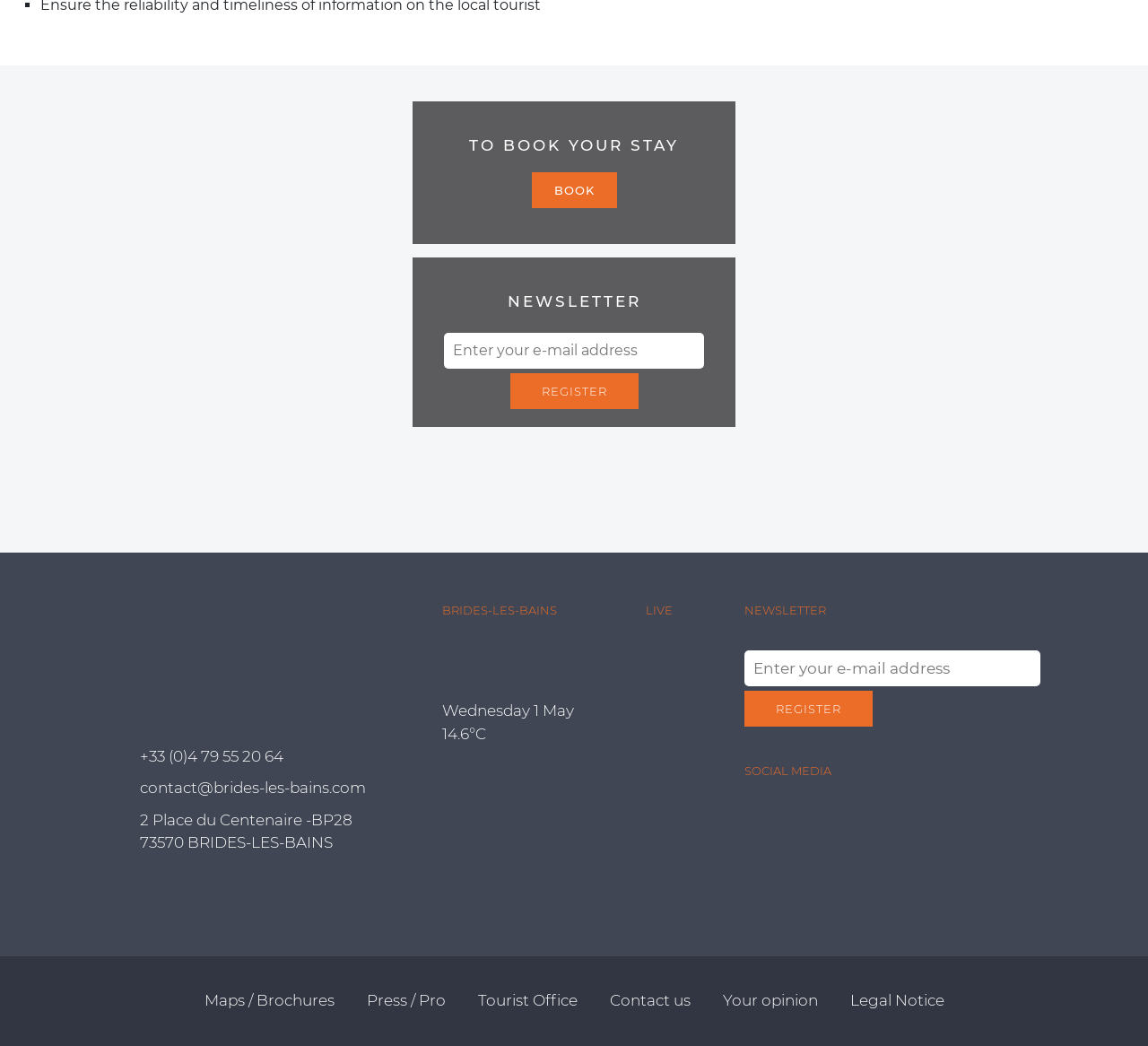Use a single word or phrase to answer the following:
What is the address of the tourist office?

2 Place du Centenaire -BP28 73570 BRIDES-LES-BAINS